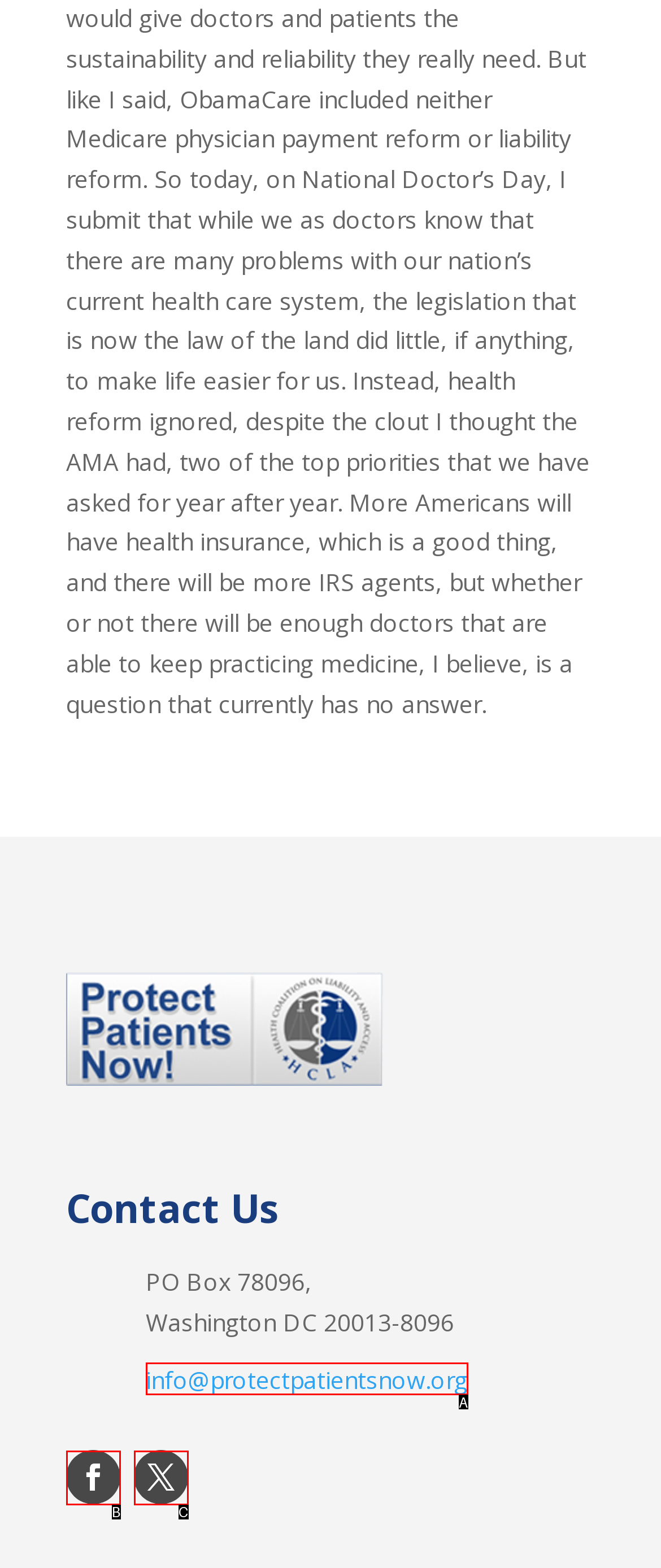Select the correct option based on the description: Follow
Answer directly with the option’s letter.

B